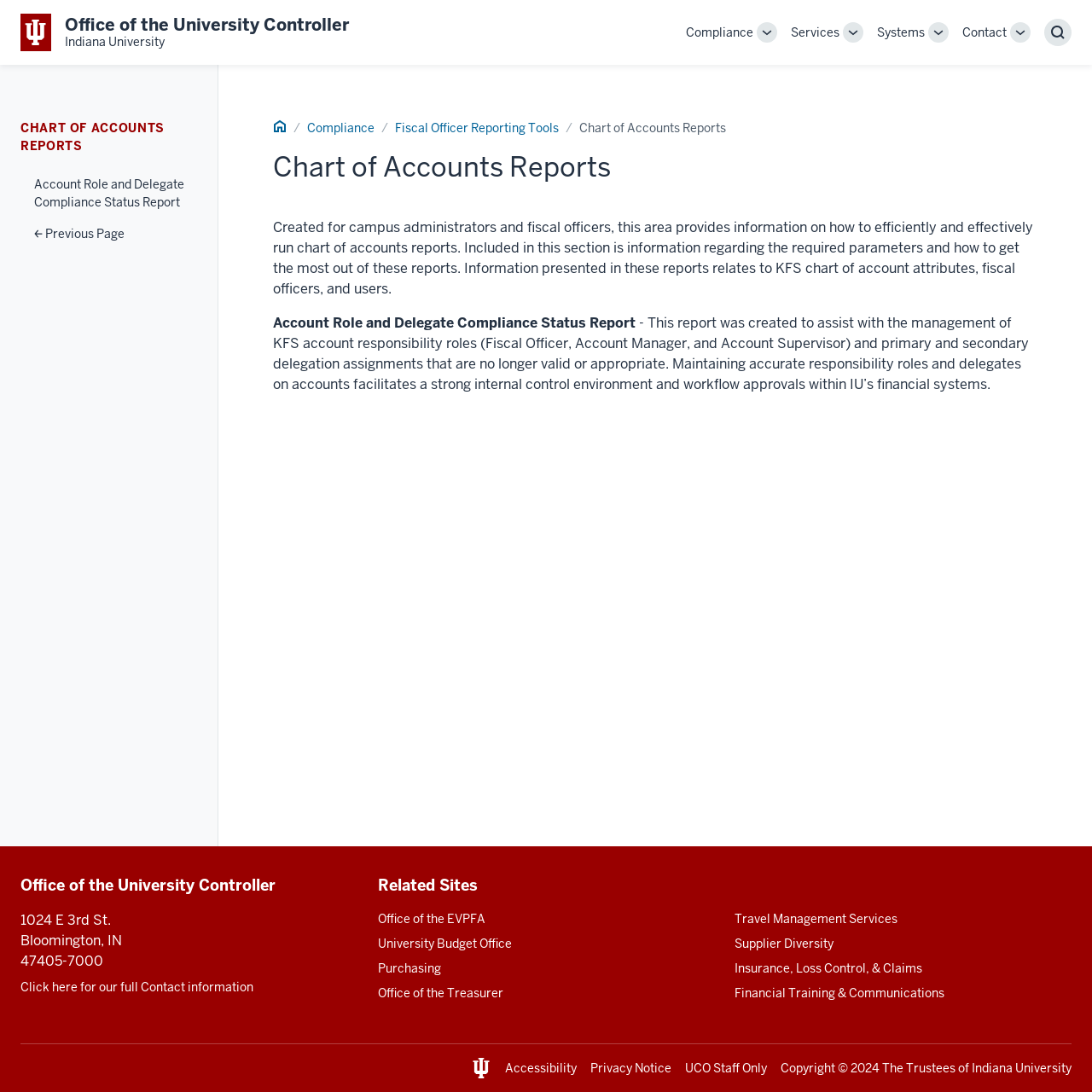Analyze and describe the webpage in a detailed narrative.

The webpage is for the Office of the University Controller at Indiana University. At the top left, there is a link to the Office of the University Controller Indiana University, accompanied by a small image. Below this, there is a main navigation menu with links to Compliance, Services, Systems, and Contact, each with a toggle sub-navigation button and a small icon.

To the right of the navigation menu, there is a search button with a small icon. The main content area is divided into two sections. The top section has a navigation menu with links to Chart of Accounts Reports, Previous Page, and breadcrumbs showing the current location. Below this, there is a heading "Chart of Accounts Reports" and a paragraph of text describing the purpose of the reports.

The main content area also includes a section with two headings: "Account Role and Delegate Compliance Status Report" and a description of the report. Below this, there is a complementary section with additional resources, including the Office of the University Controller's address, contact information, and links to related sites such as the Office of the EVPFA, University Budget Office, and Purchasing.

At the bottom of the page, there is a section with links to Accessibility, Privacy Notice, UCO Staff Only, Copyright, and Indiana University. There is also a small image and a copyright notice.